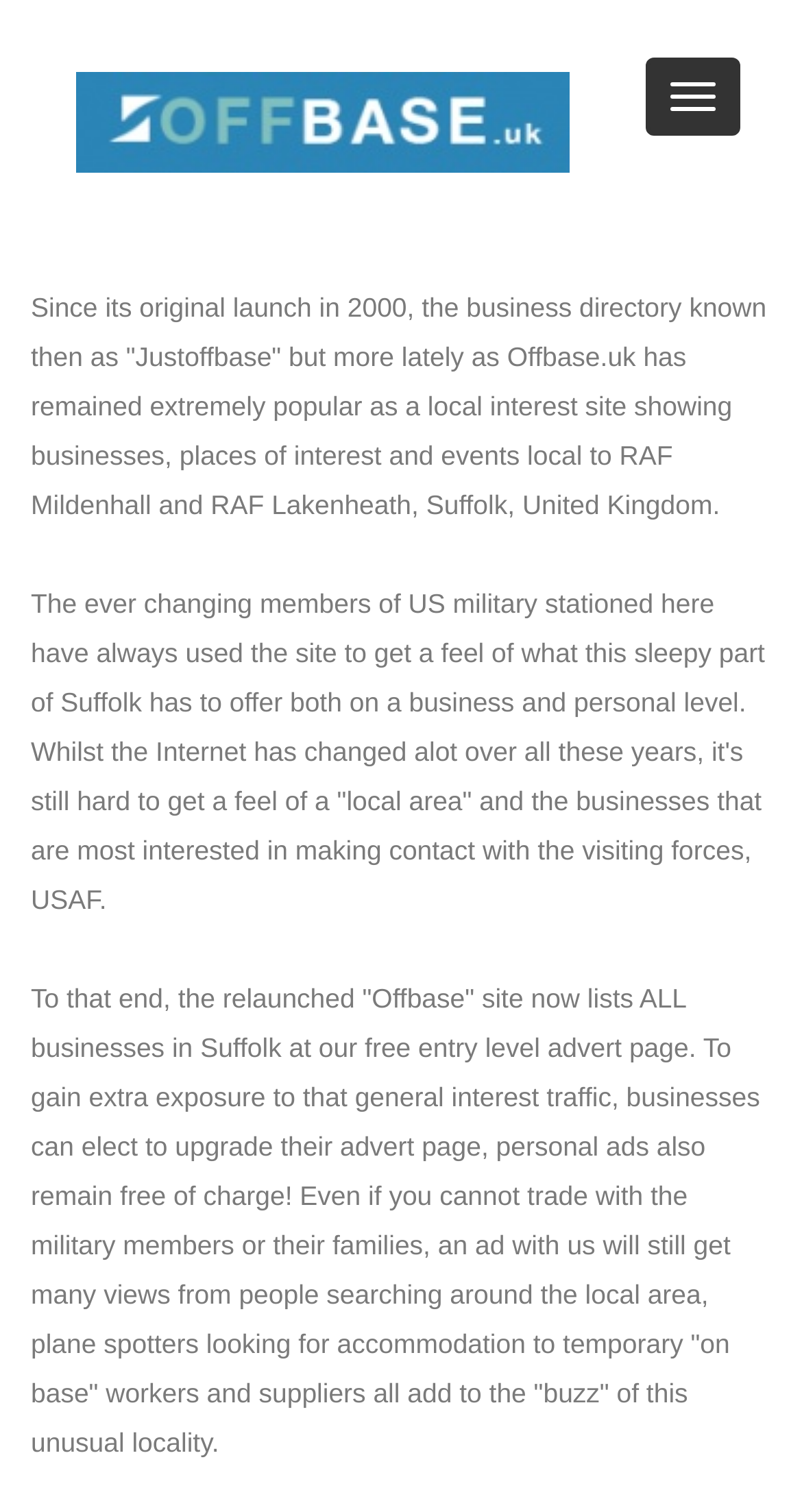What type of businesses can upgrade their advert page?
Look at the image and answer the question using a single word or phrase.

All businesses